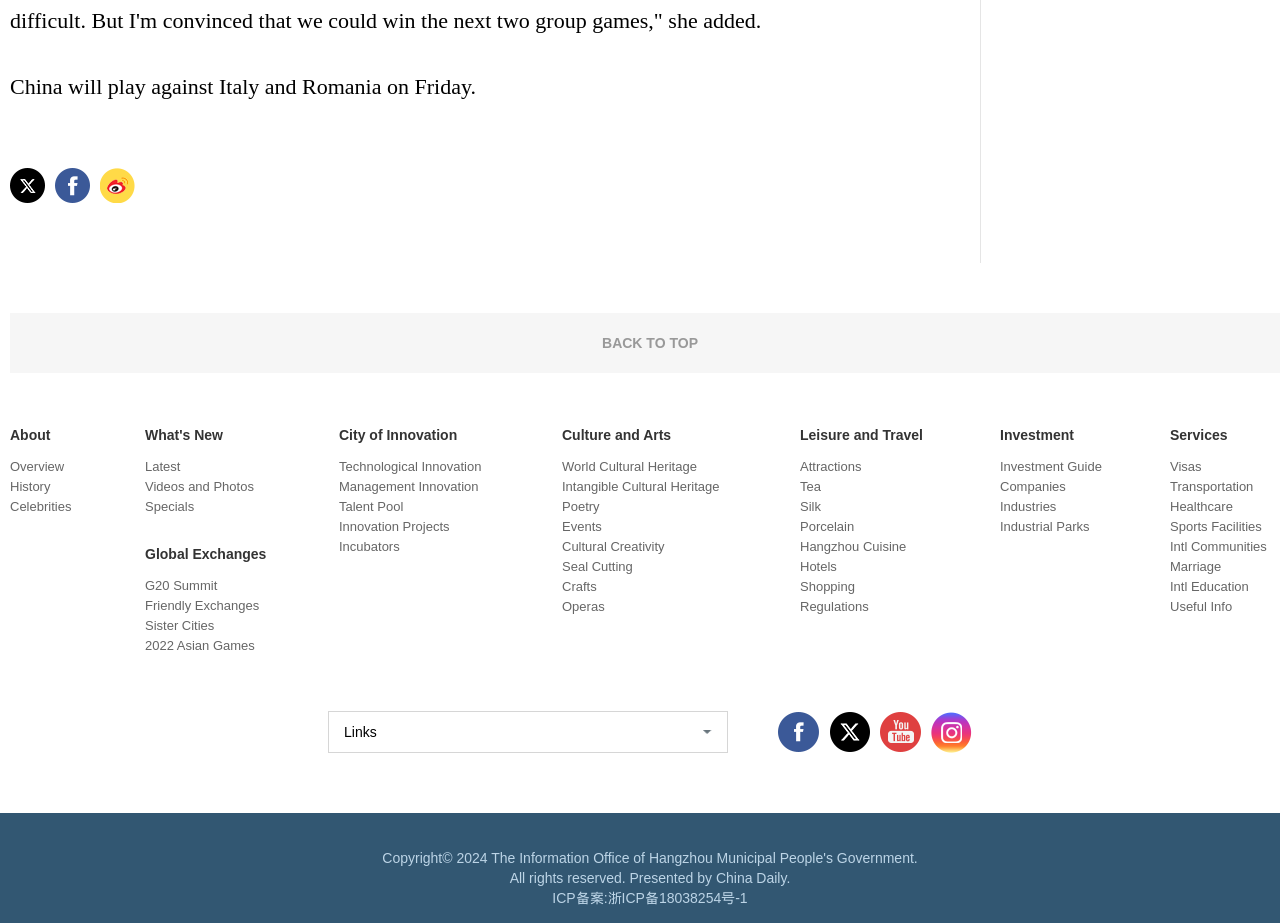Find the bounding box coordinates of the element to click in order to complete the given instruction: "Click the HOME link."

None